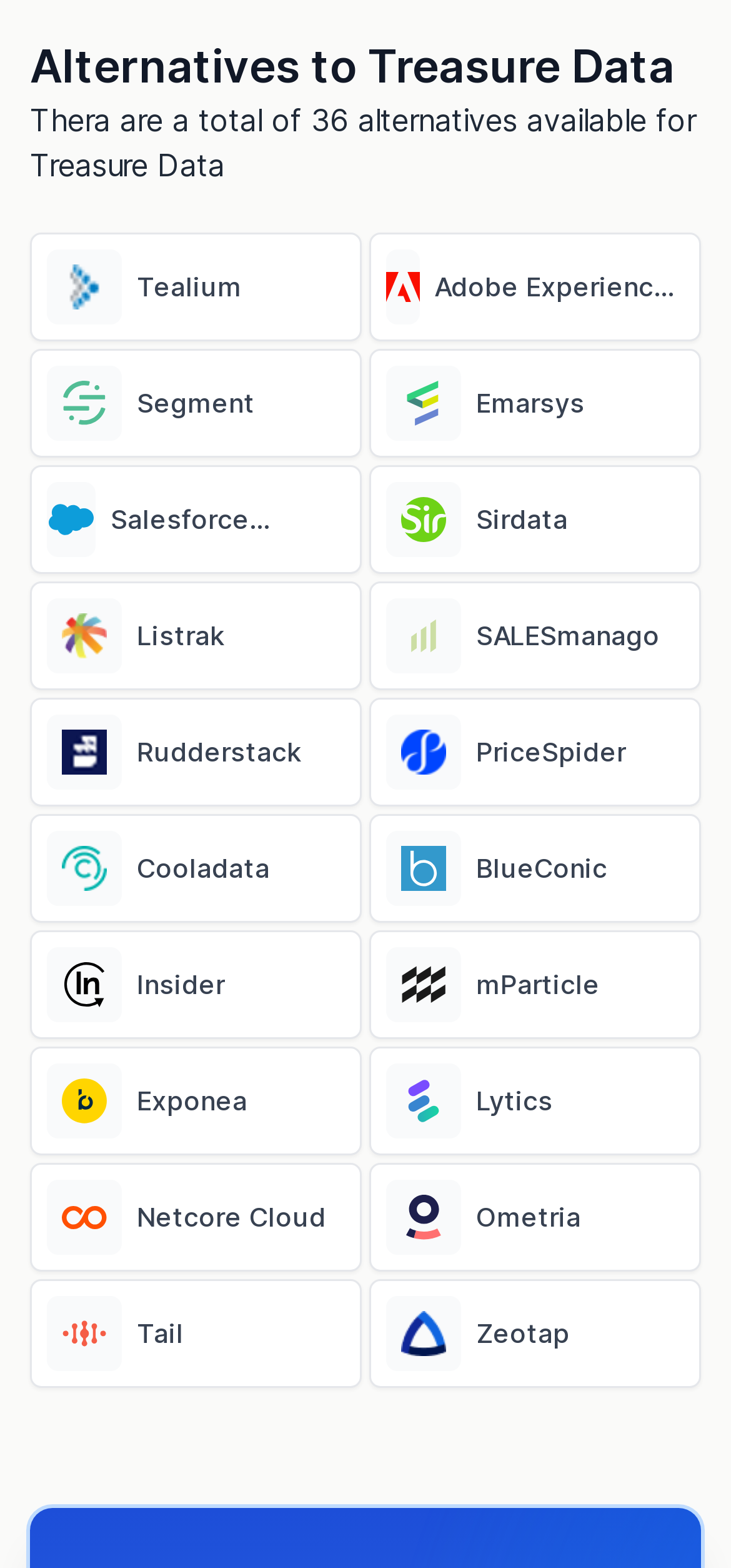Locate the bounding box coordinates of the segment that needs to be clicked to meet this instruction: "Click on Tealium".

[0.041, 0.148, 0.495, 0.218]